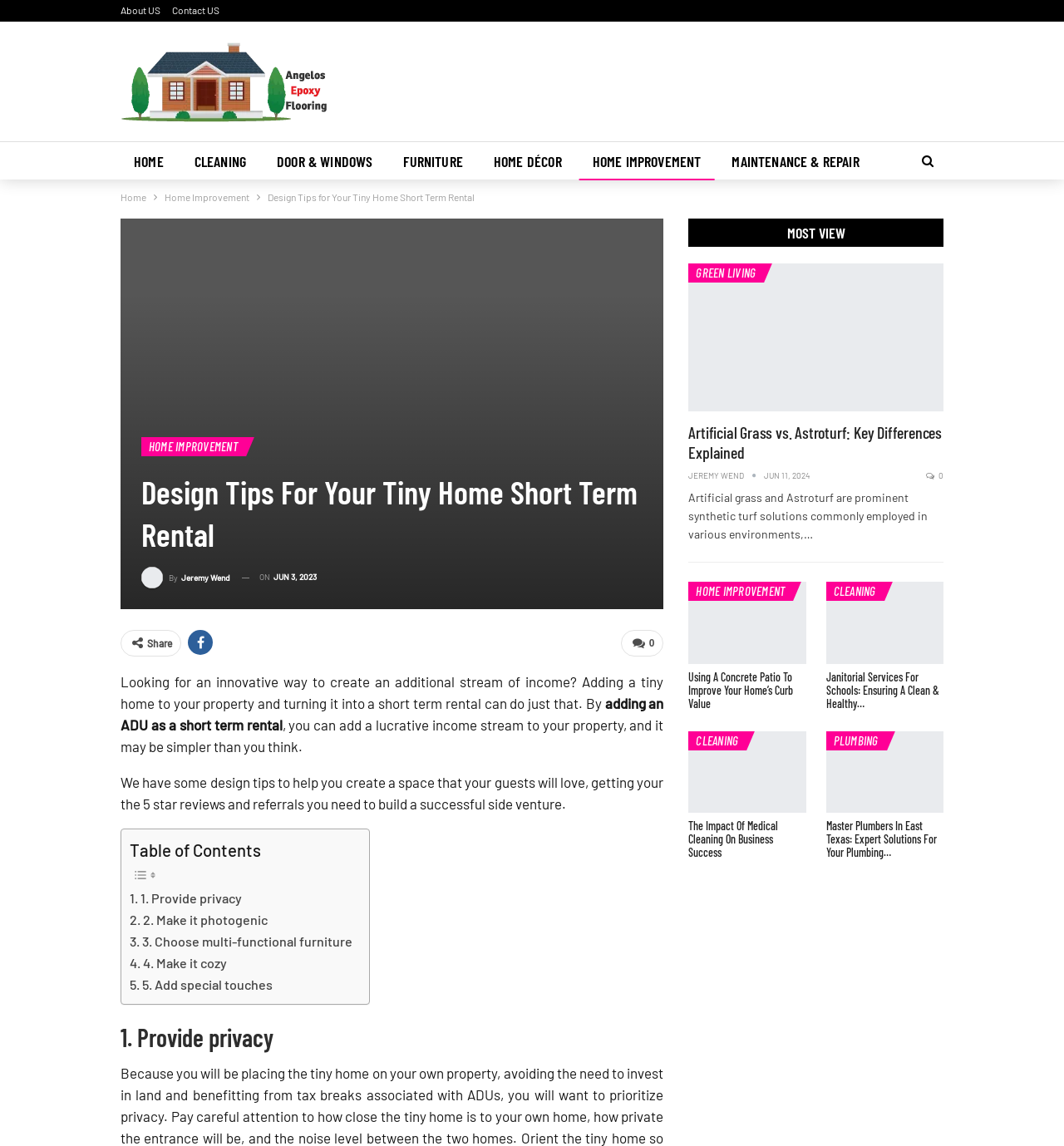Please answer the following question using a single word or phrase: 
How many design tips are provided on this webpage?

5